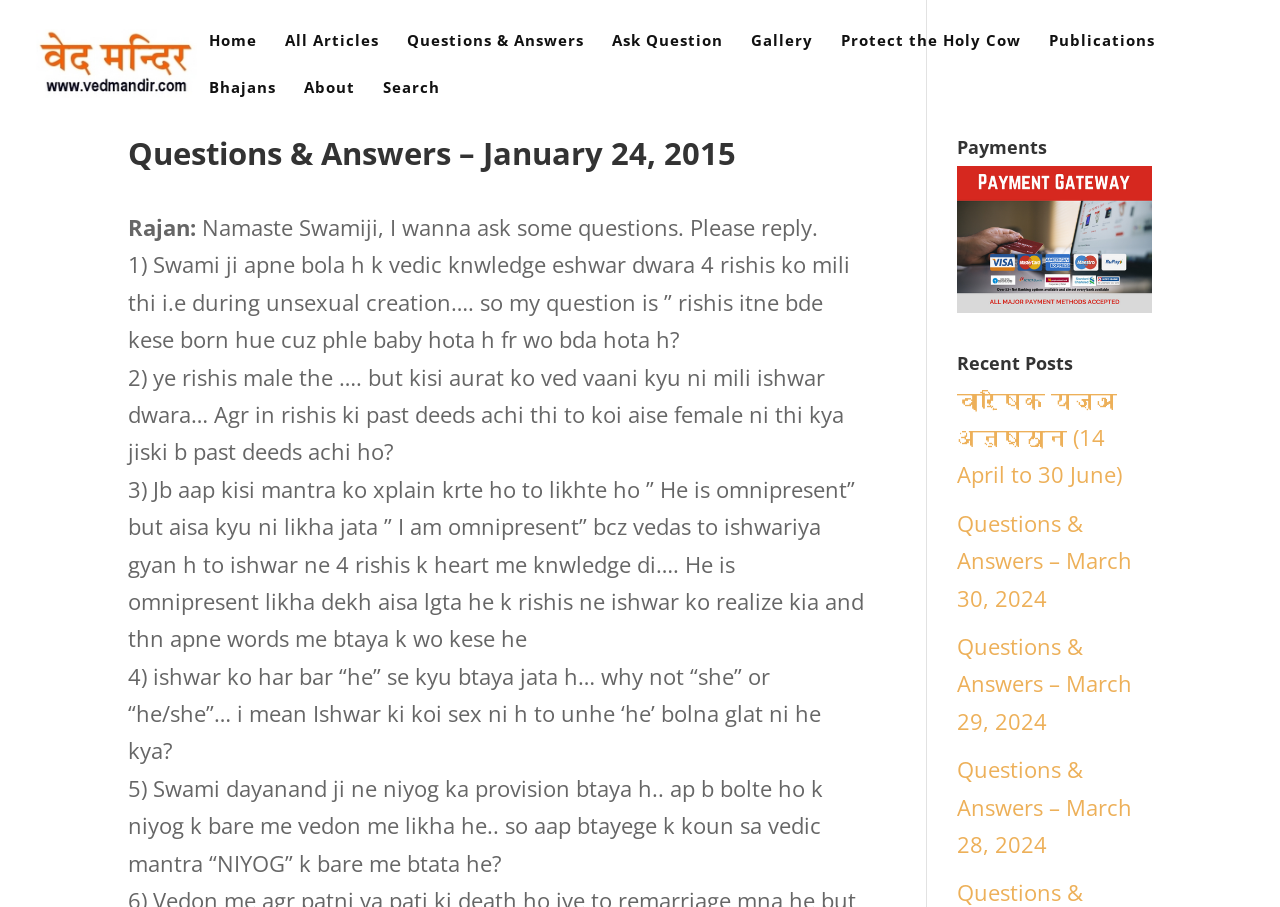Determine the bounding box coordinates of the target area to click to execute the following instruction: "View 'Protect the Holy Cow' page."

[0.657, 0.036, 0.798, 0.088]